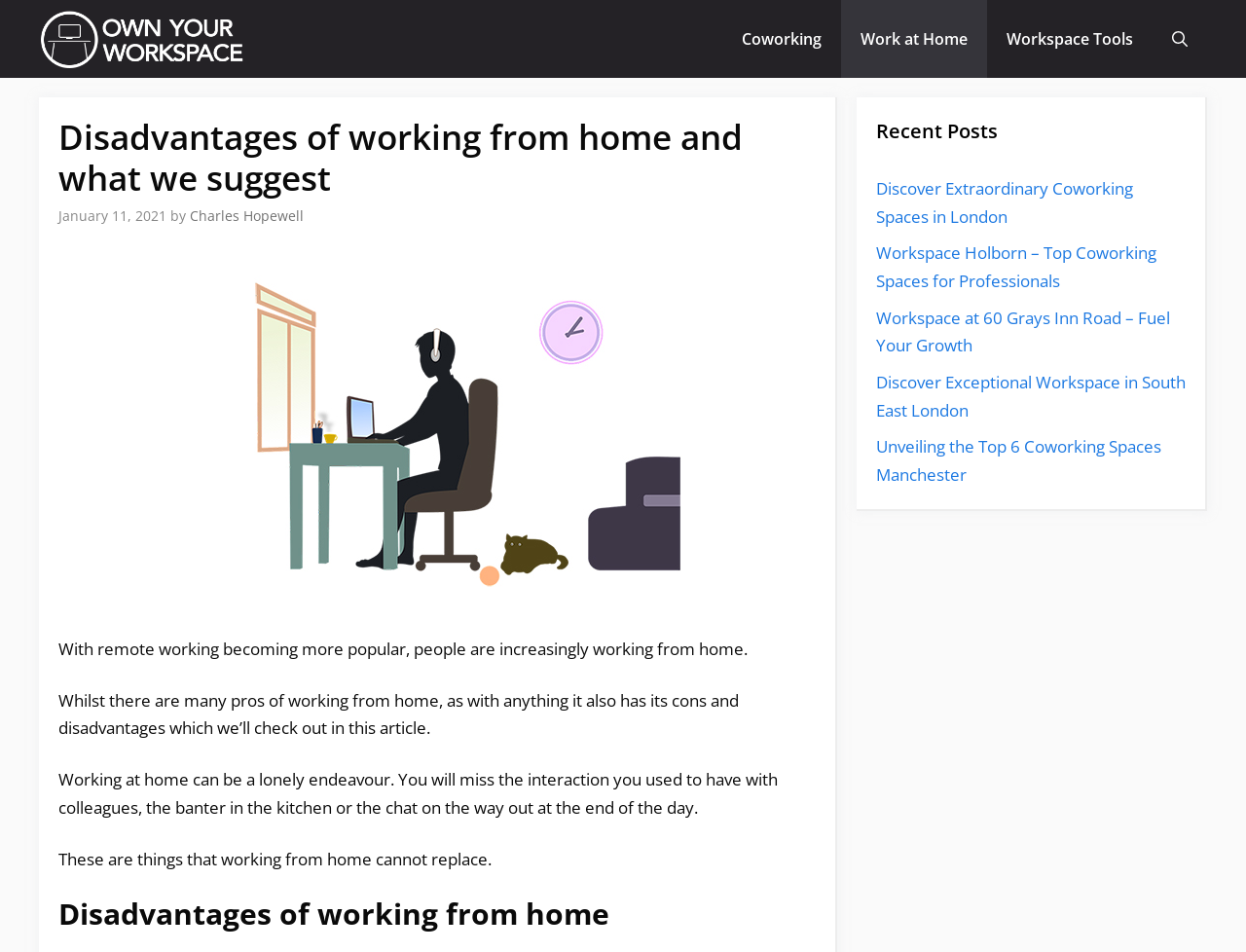Locate the bounding box of the UI element defined by this description: "aria-label="Open Search Bar"". The coordinates should be given as four float numbers between 0 and 1, formatted as [left, top, right, bottom].

[0.925, 0.0, 0.969, 0.082]